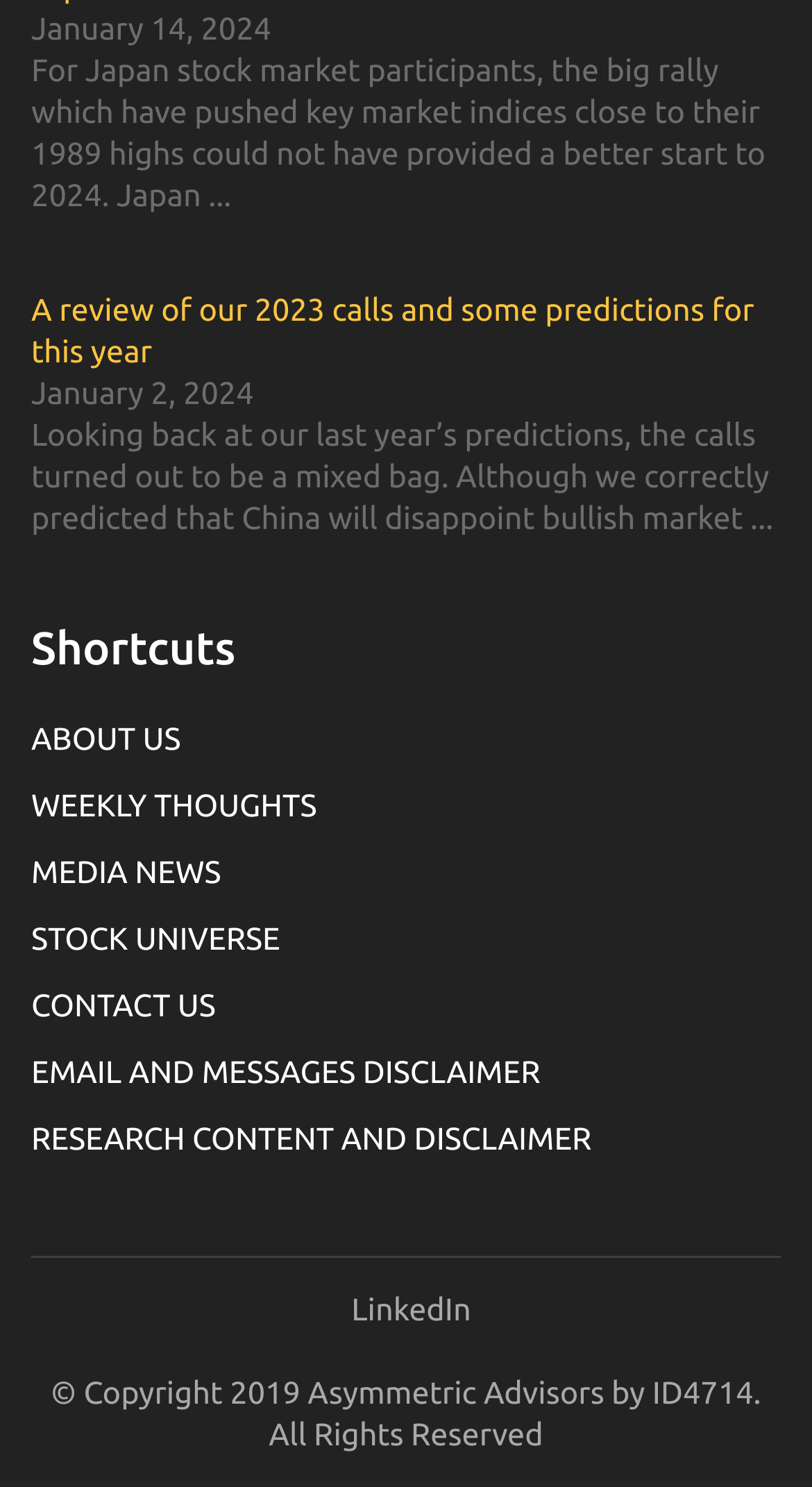Provide a thorough and detailed response to the question by examining the image: 
What is the social media platform linked at the bottom of the webpage?

At the bottom of the webpage, there is a link element that says 'LinkedIn'. This suggests that the social media platform linked is LinkedIn.